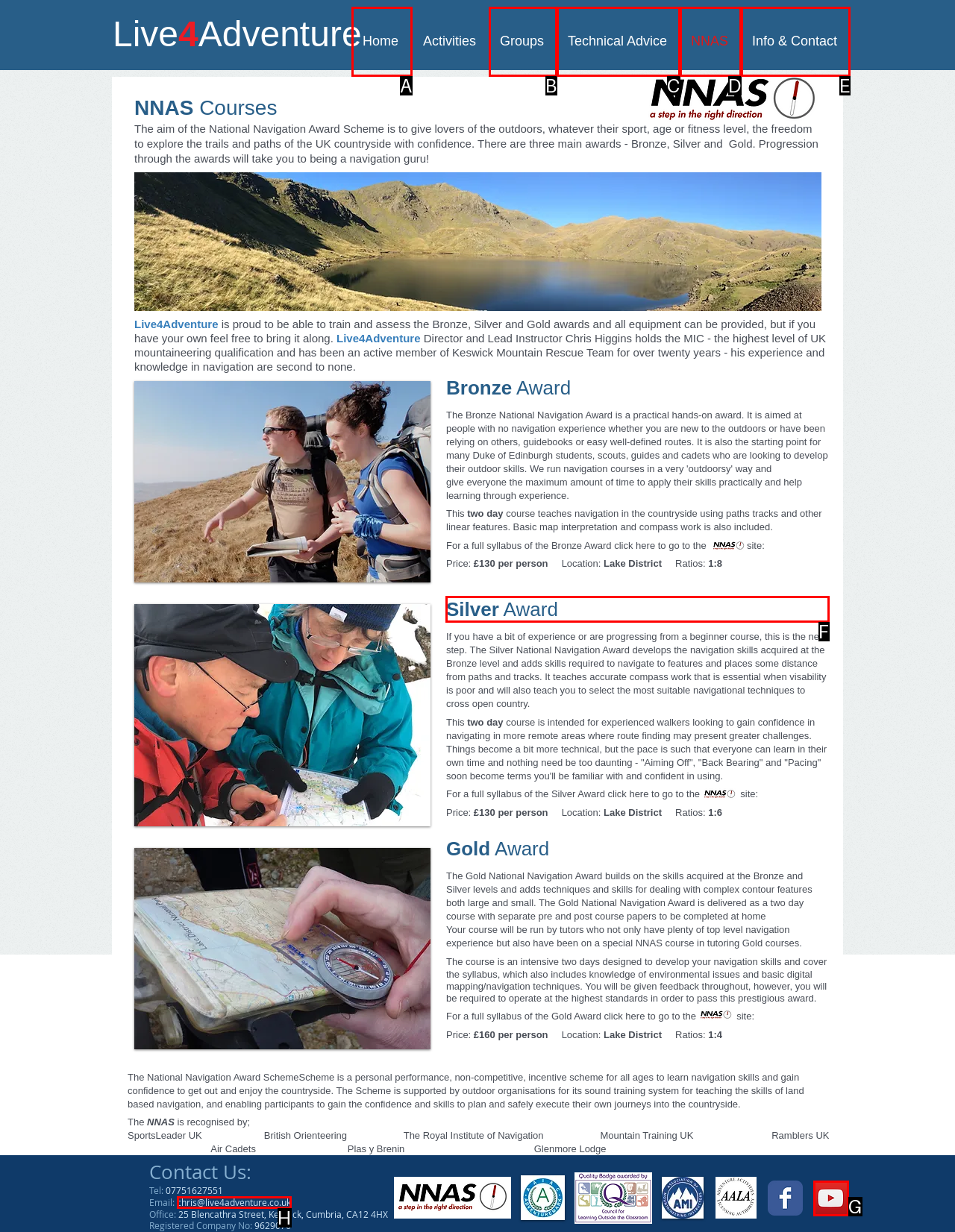Point out the HTML element I should click to achieve the following: Click on the 'Silver Award' heading Reply with the letter of the selected element.

F